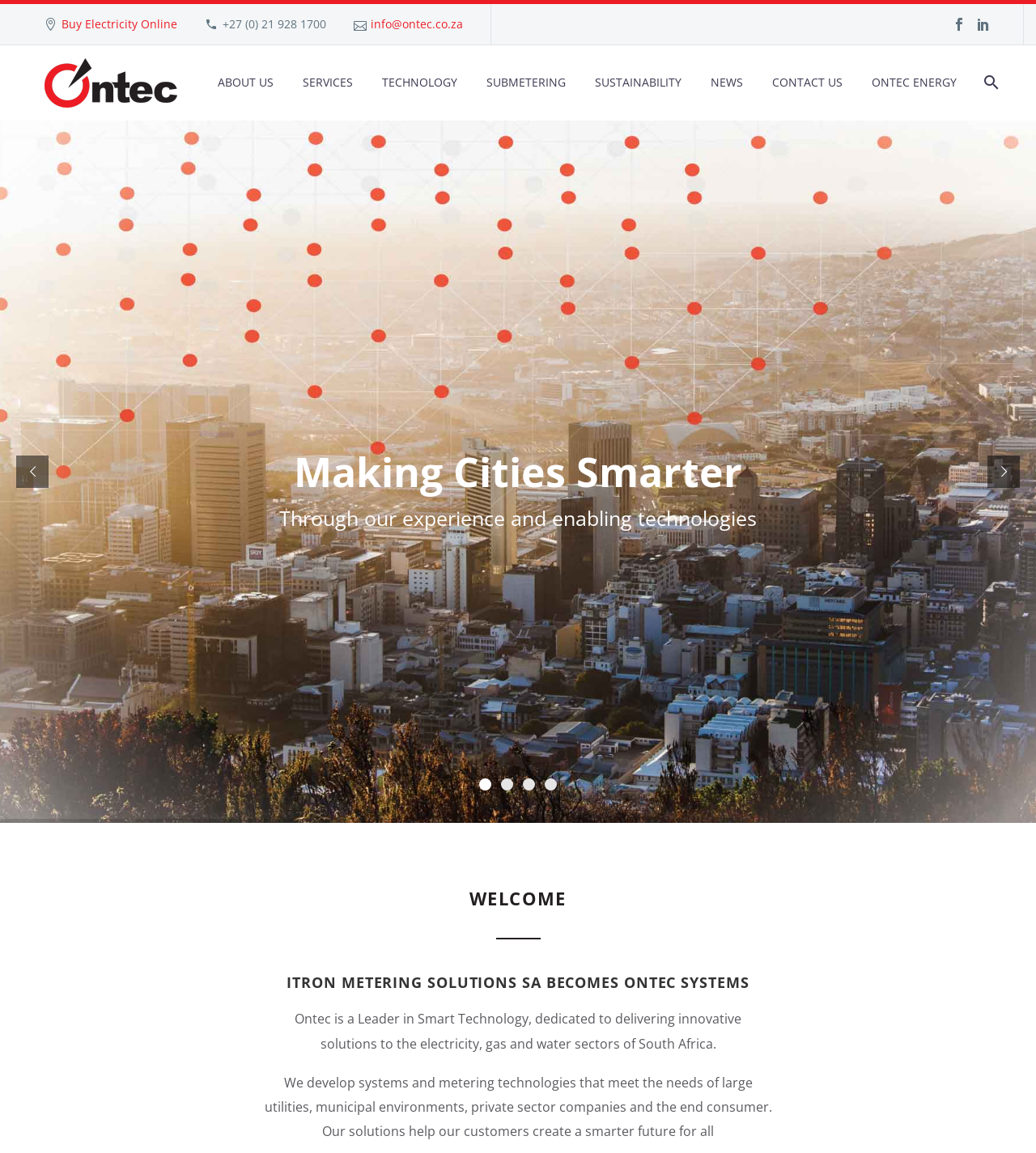Determine the bounding box coordinates of the section I need to click to execute the following instruction: "Visit About Us page". Provide the coordinates as four float numbers between 0 and 1, i.e., [left, top, right, bottom].

[0.198, 0.062, 0.276, 0.081]